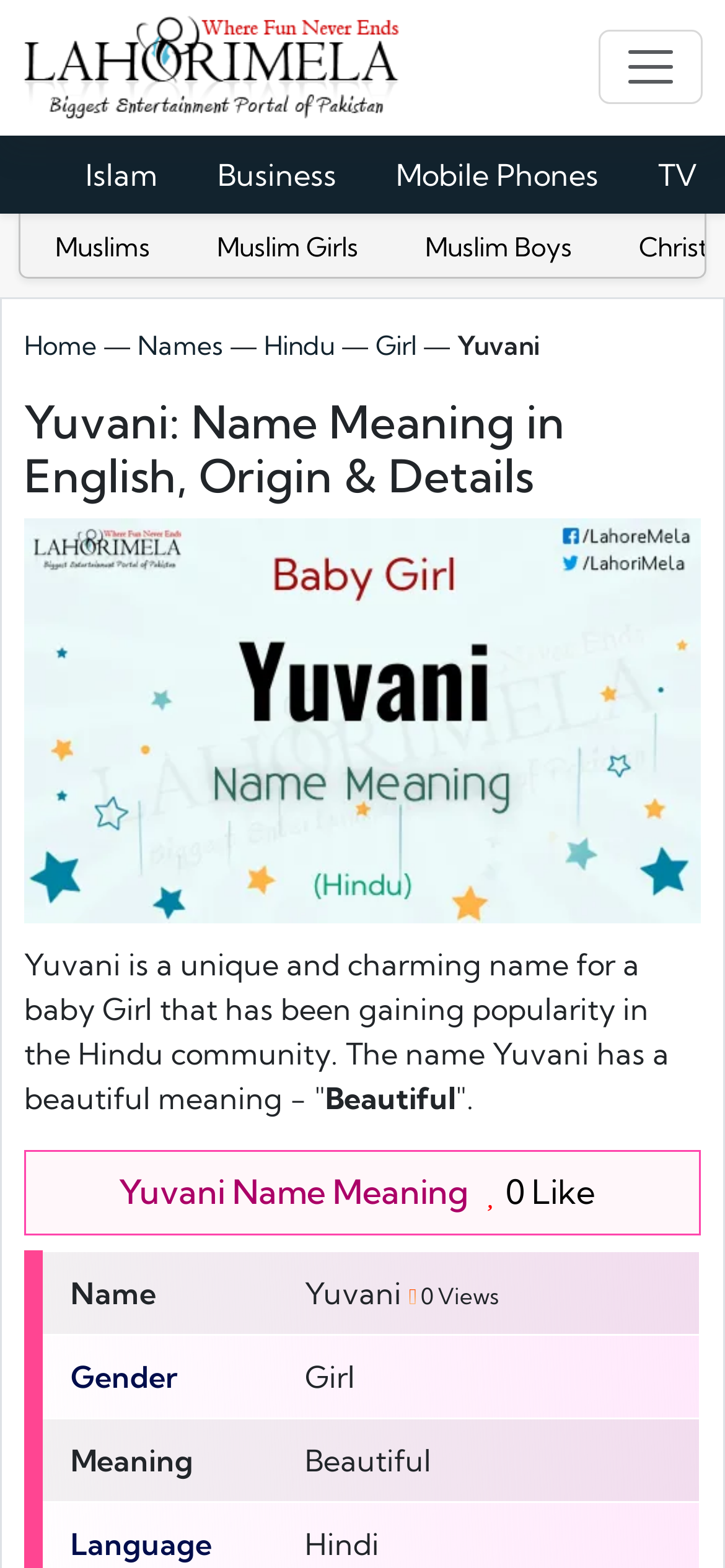Identify the bounding box for the UI element described as: "Islam". Ensure the coordinates are four float numbers between 0 and 1, formatted as [left, top, right, bottom].

[0.082, 0.086, 0.254, 0.136]